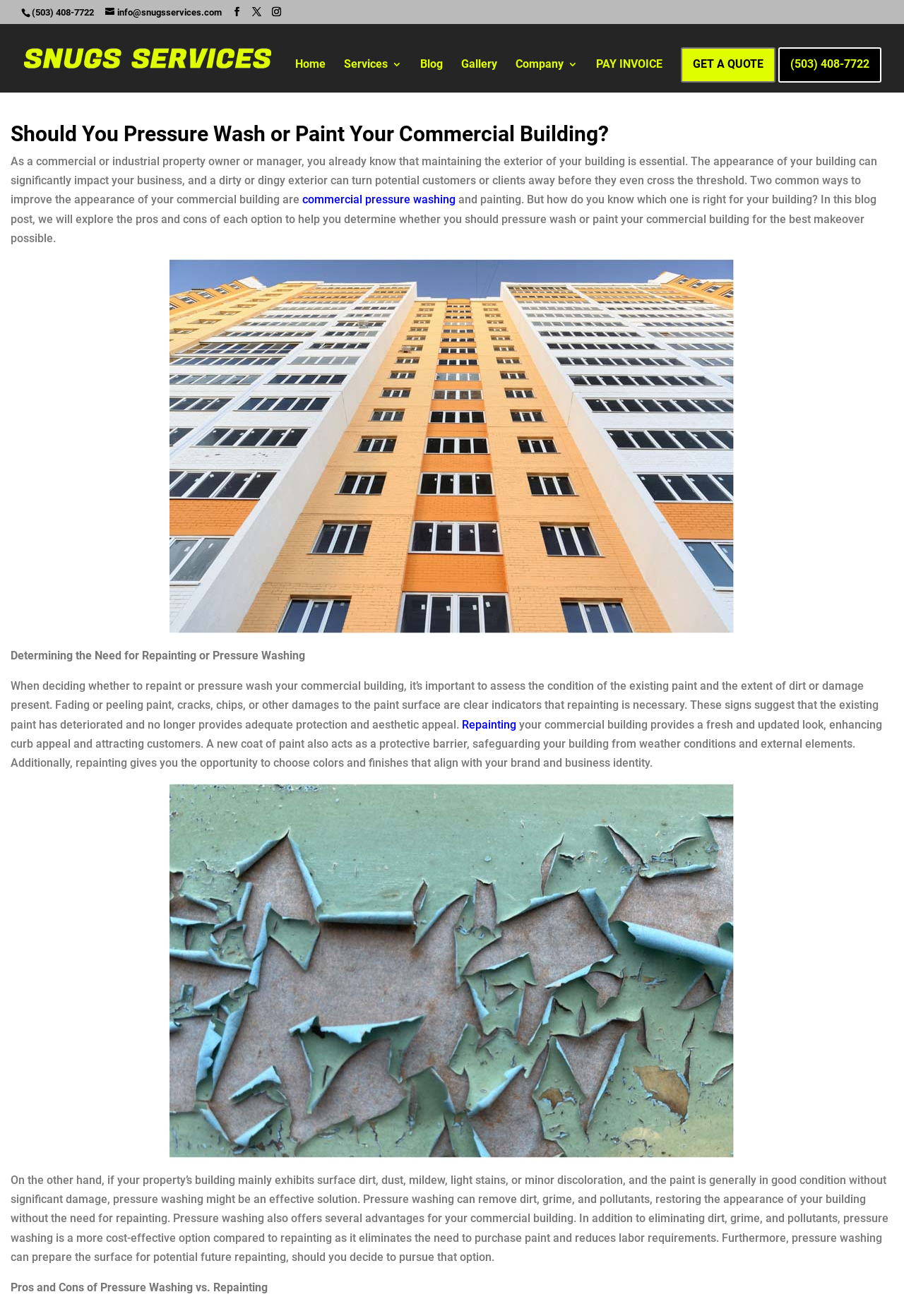Provide the bounding box coordinates for the area that should be clicked to complete the instruction: "Click the 'Home' link".

None